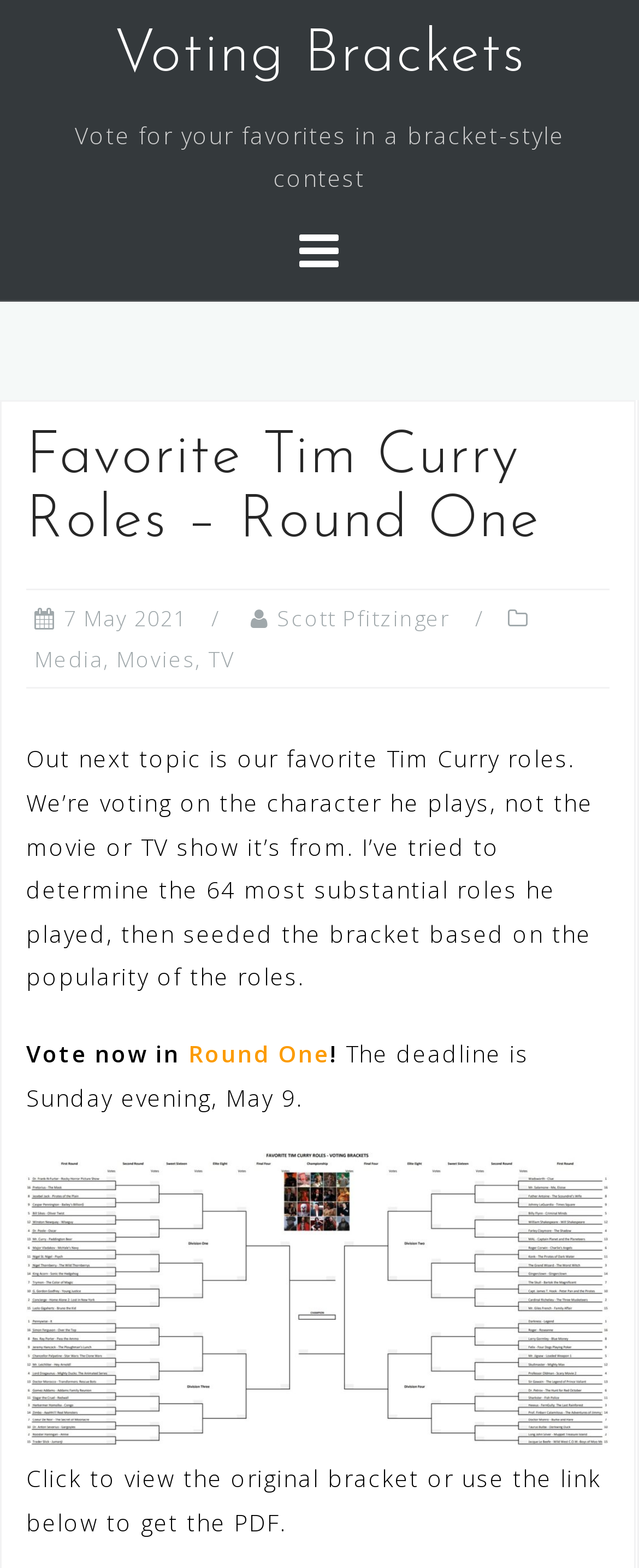For the element described, predict the bounding box coordinates as (top-left x, top-left y, bottom-right x, bottom-right y). All values should be between 0 and 1. Element description: Media

[0.054, 0.411, 0.162, 0.429]